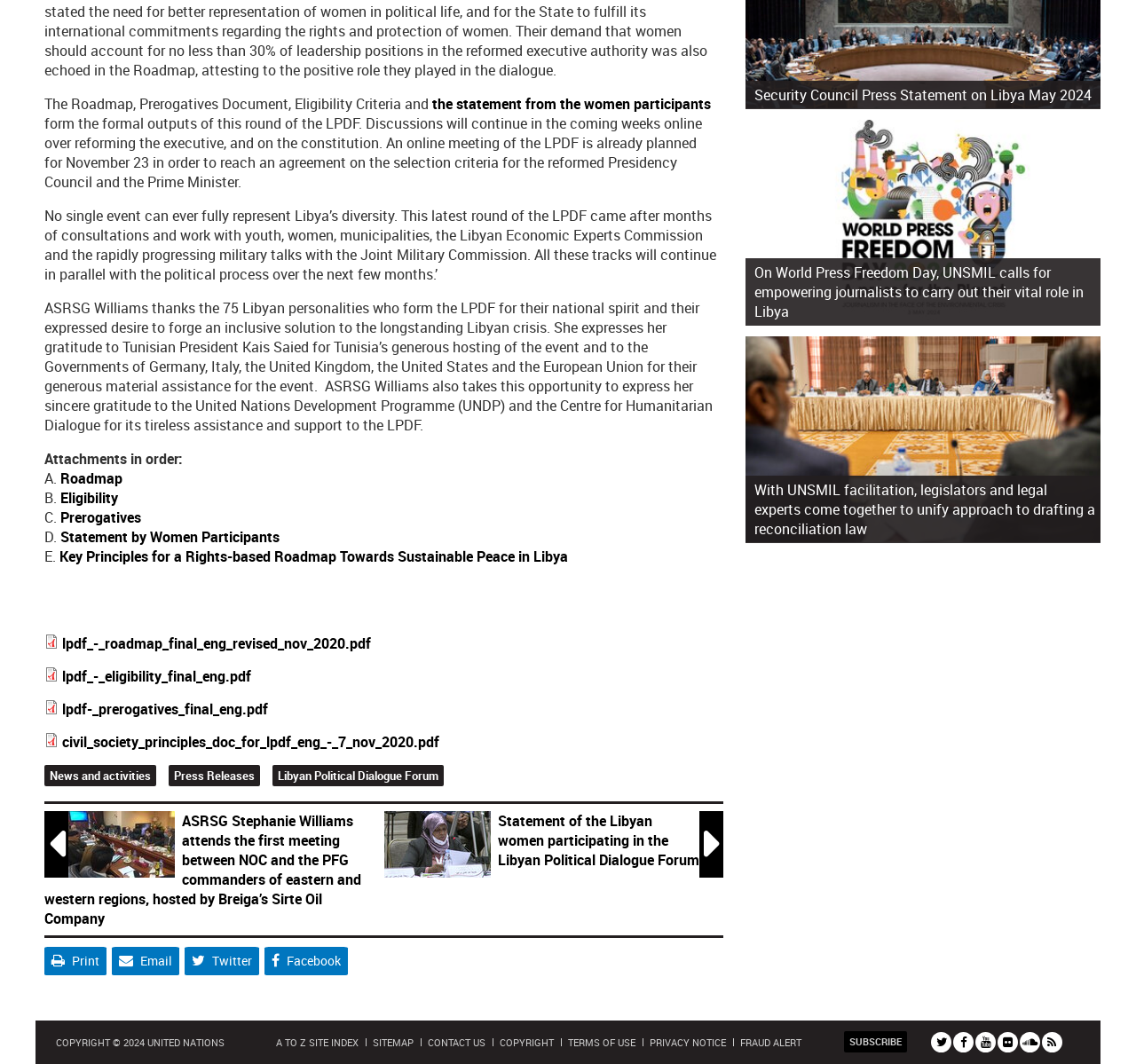Respond to the question below with a single word or phrase:
Who is expressing gratitude to the United Nations Development Programme?

ASRSG Williams